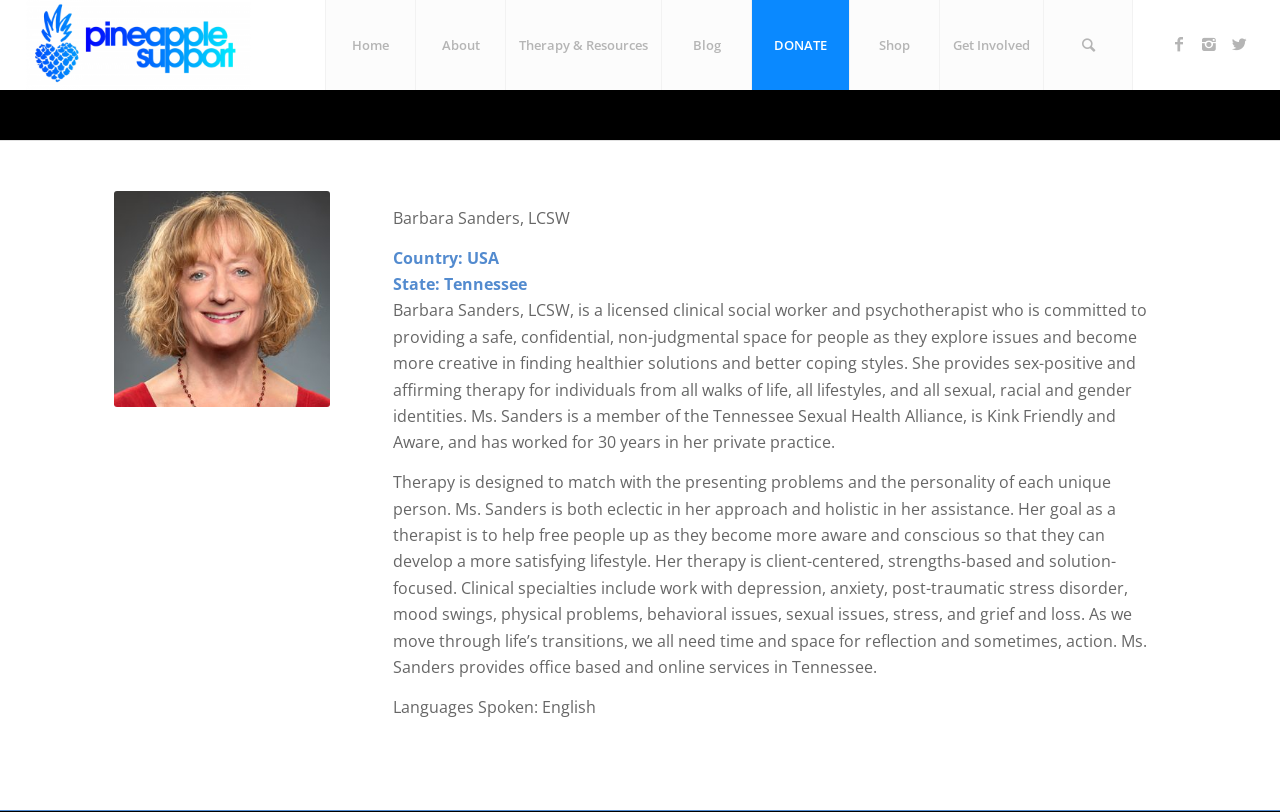Determine the bounding box coordinates of the clickable element to complete this instruction: "View Barbara Sanders' profile". Provide the coordinates in the format of four float numbers between 0 and 1, [left, top, right, bottom].

[0.307, 0.254, 0.445, 0.282]